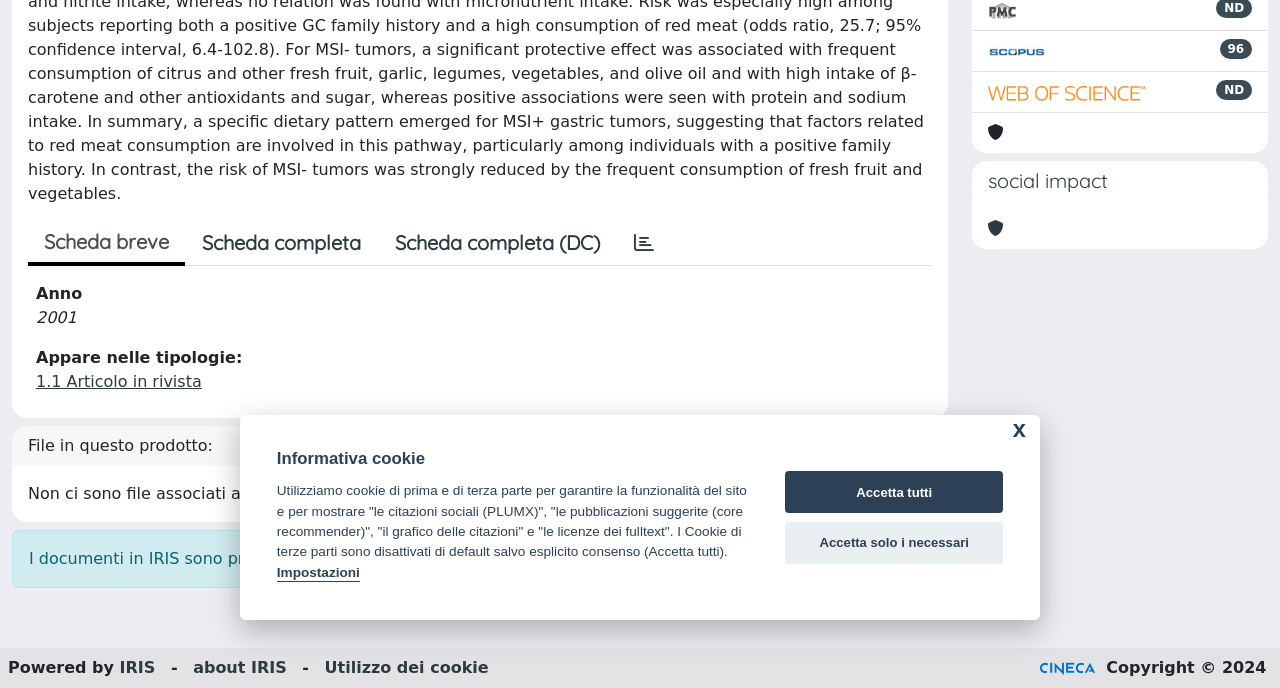Provide the bounding box coordinates in the format (top-left x, top-left y, bottom-right x, bottom-right y). All values are floating point numbers between 0 and 1. Determine the bounding box coordinate of the UI element described as: Scheda completa (DC)

[0.295, 0.323, 0.482, 0.384]